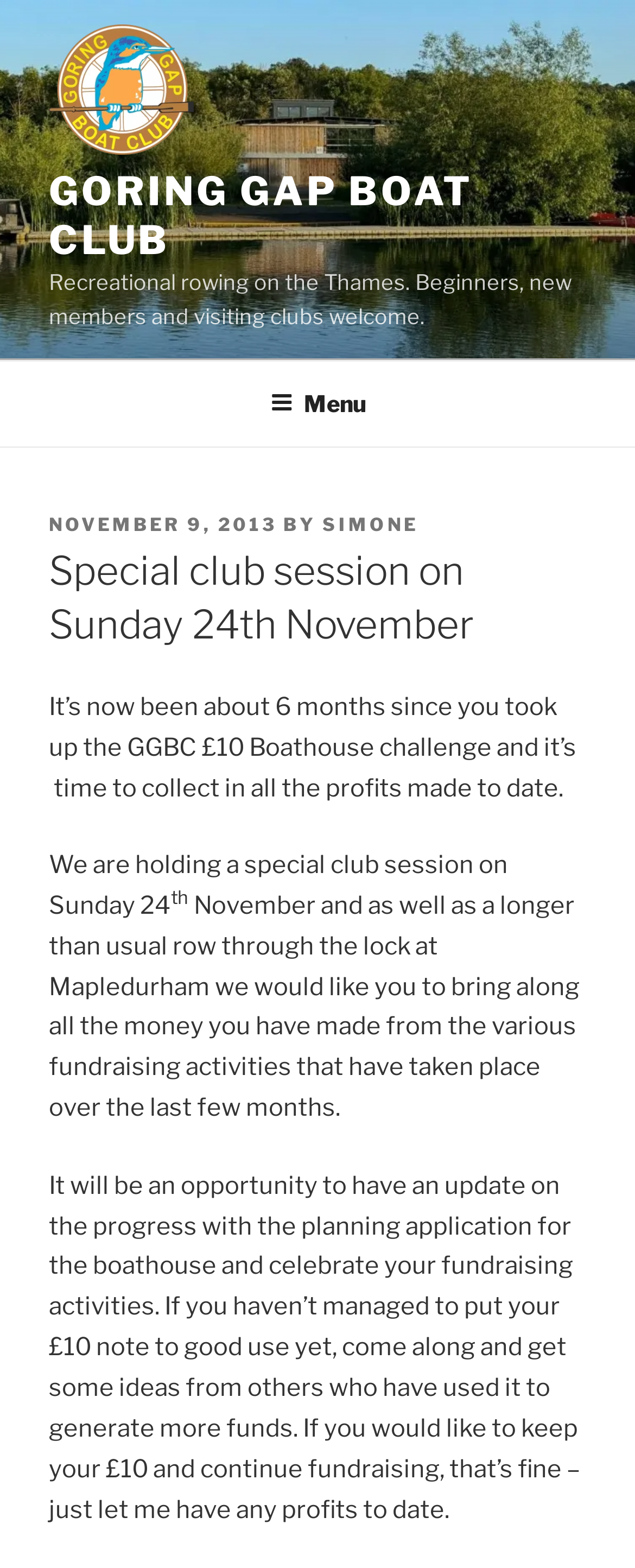Construct a comprehensive caption that outlines the webpage's structure and content.

The webpage is about a special club session at Goring Gap Boat Club on Sunday, 24th November. At the top, there is a link to the club's website and an image of the club's logo. Below this, there is a brief description of the club, stating that it offers recreational rowing on the Thames and welcomes beginners, new members, and visiting clubs.

On the top right, there is a navigation menu labeled "Top Menu" with a button to expand or collapse it. When expanded, the menu displays a header section with a posting date, author, and title of the article. The title is "Special club session on Sunday 24th November".

Below the navigation menu, there is a main content section. The article starts with a brief introduction, mentioning a £10 Boathouse challenge and the need to collect profits made so far. The main content is divided into several paragraphs, describing the special club session, which includes a longer-than-usual row through the lock at Mapledurham, and an opportunity to update on the progress of the planning application for the boathouse. The article also encourages members to bring along the money they have made from fundraising activities and to share ideas with others.